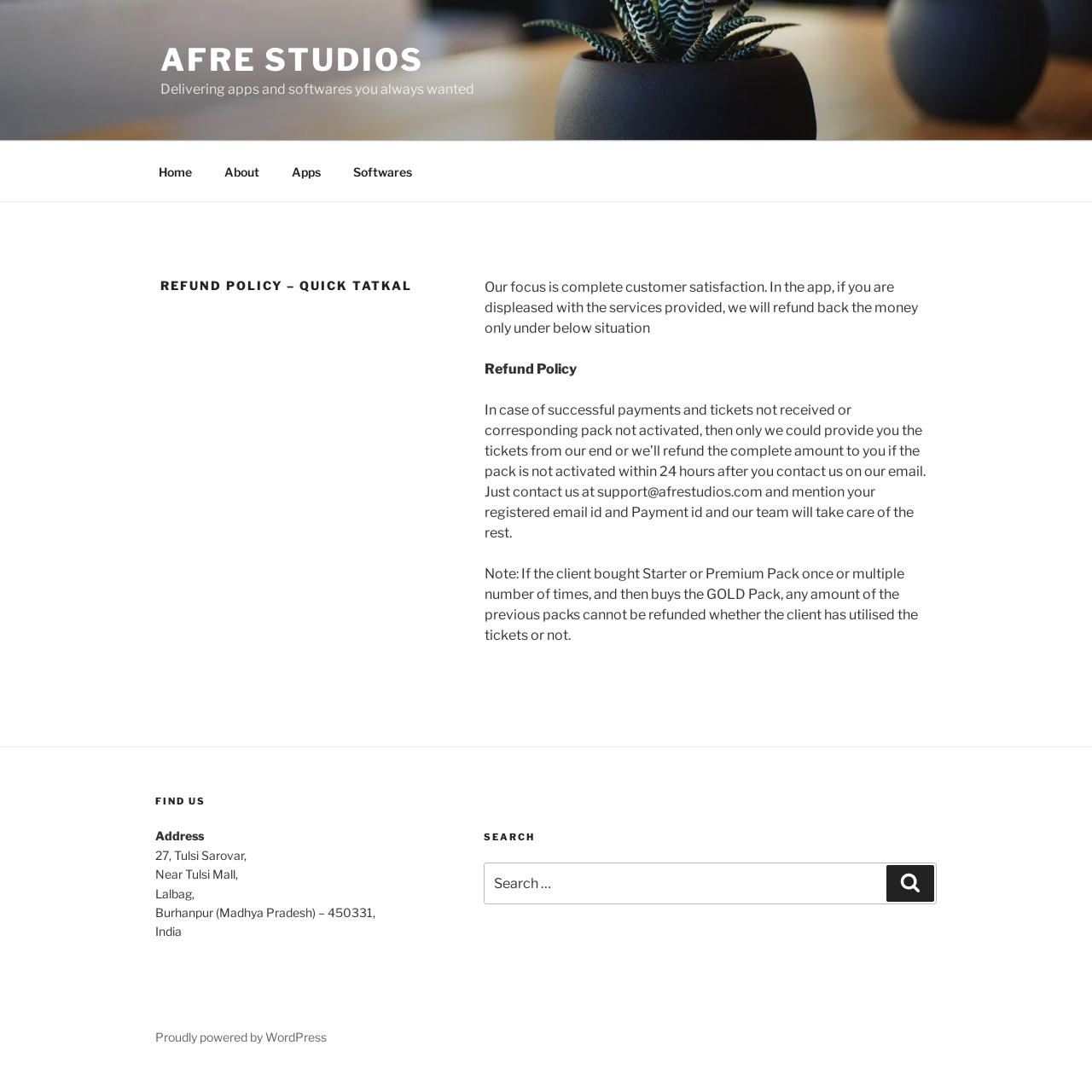Specify the bounding box coordinates of the element's area that should be clicked to execute the given instruction: "View the Apps page". The coordinates should be four float numbers between 0 and 1, i.e., [left, top, right, bottom].

[0.253, 0.138, 0.307, 0.176]